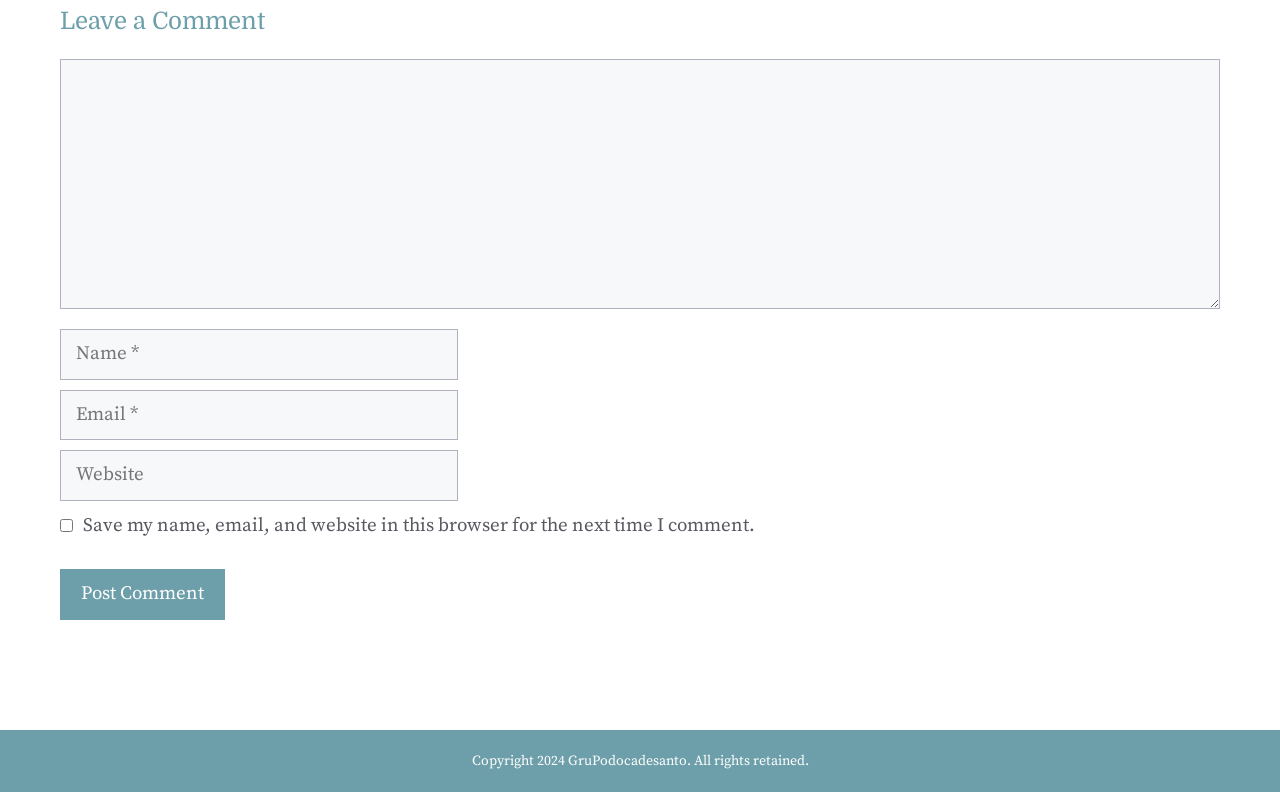Answer the question in one word or a short phrase:
What is the purpose of the textboxes?

Leave a comment